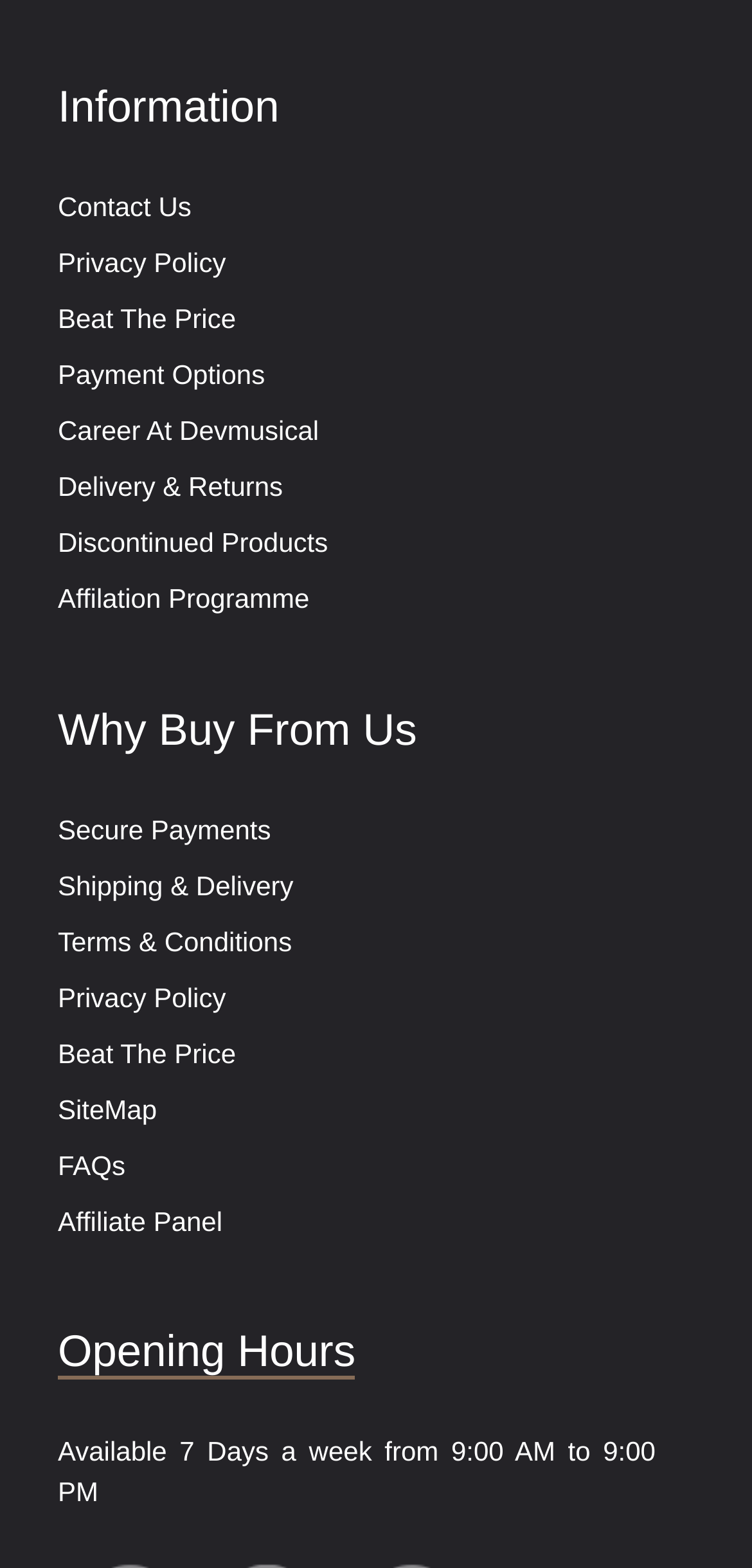Identify the bounding box coordinates for the region of the element that should be clicked to carry out the instruction: "Read FAQs". The bounding box coordinates should be four float numbers between 0 and 1, i.e., [left, top, right, bottom].

[0.077, 0.733, 0.167, 0.753]